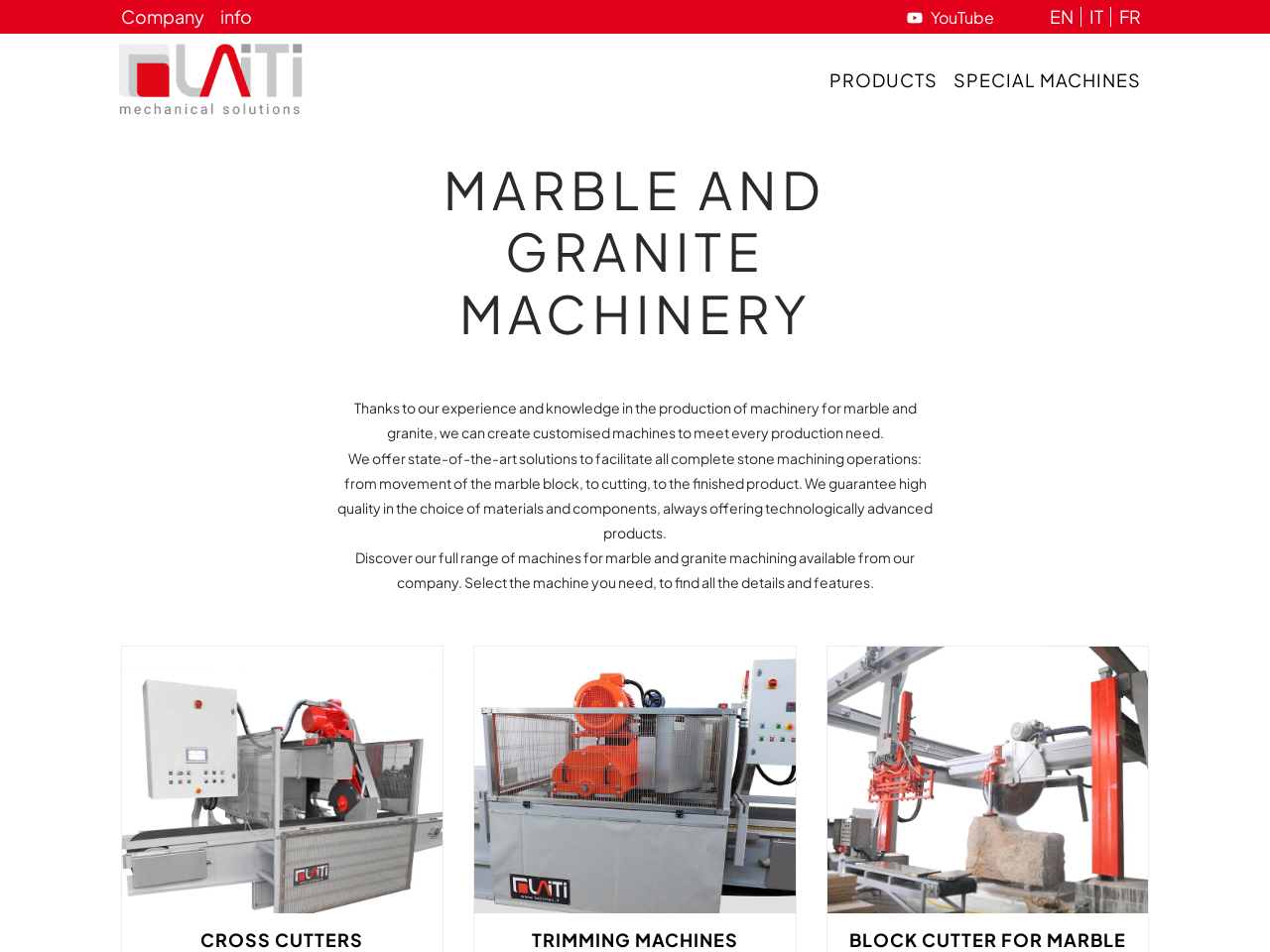Please specify the bounding box coordinates of the clickable section necessary to execute the following command: "Watch YouTube videos".

[0.714, 0.007, 0.783, 0.029]